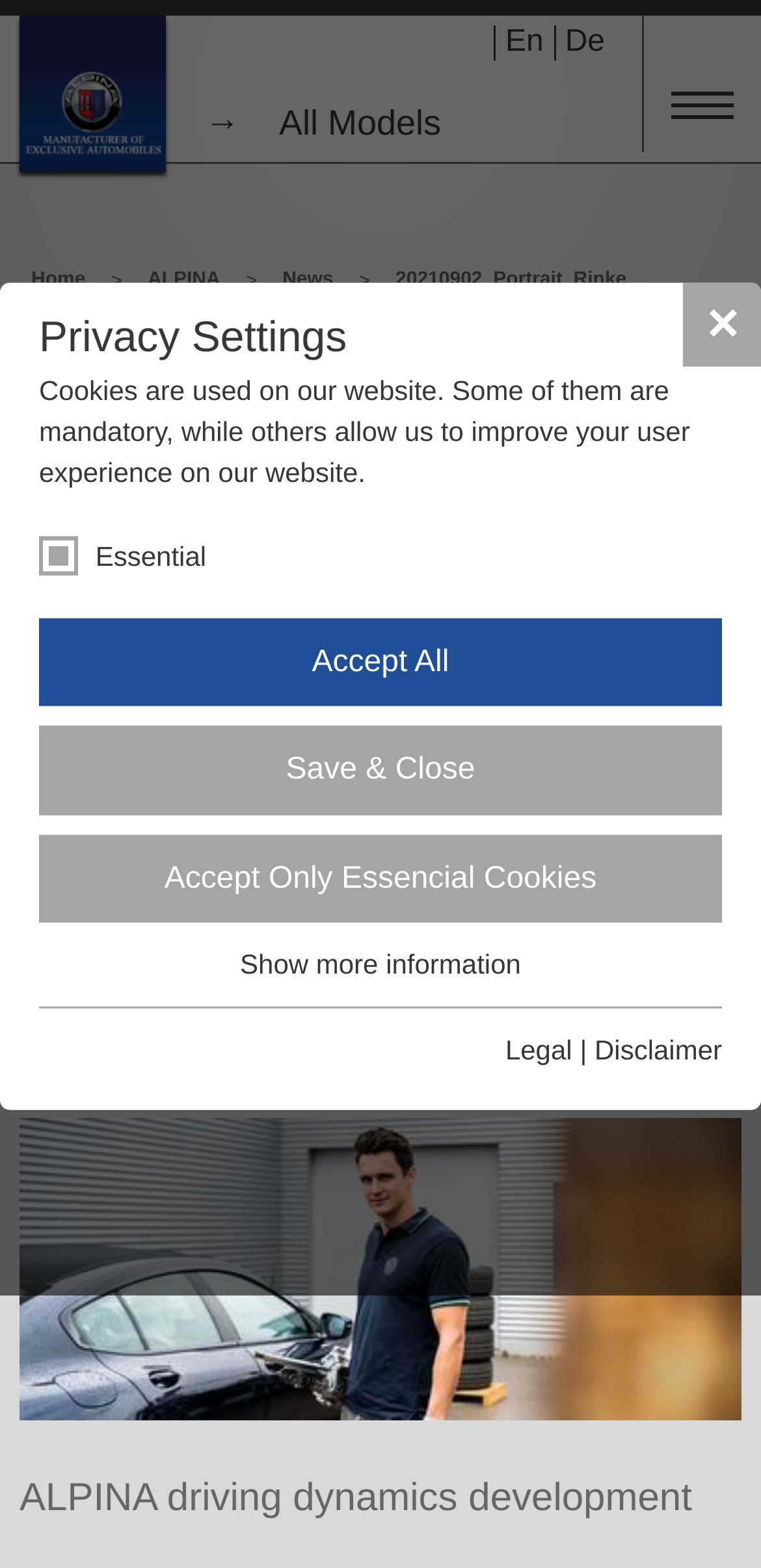Please identify the bounding box coordinates of the element that needs to be clicked to execute the following command: "Show cookie information". Provide the bounding box using four float numbers between 0 and 1, formatted as [left, top, right, bottom].

[0.077, 0.805, 0.923, 0.833]